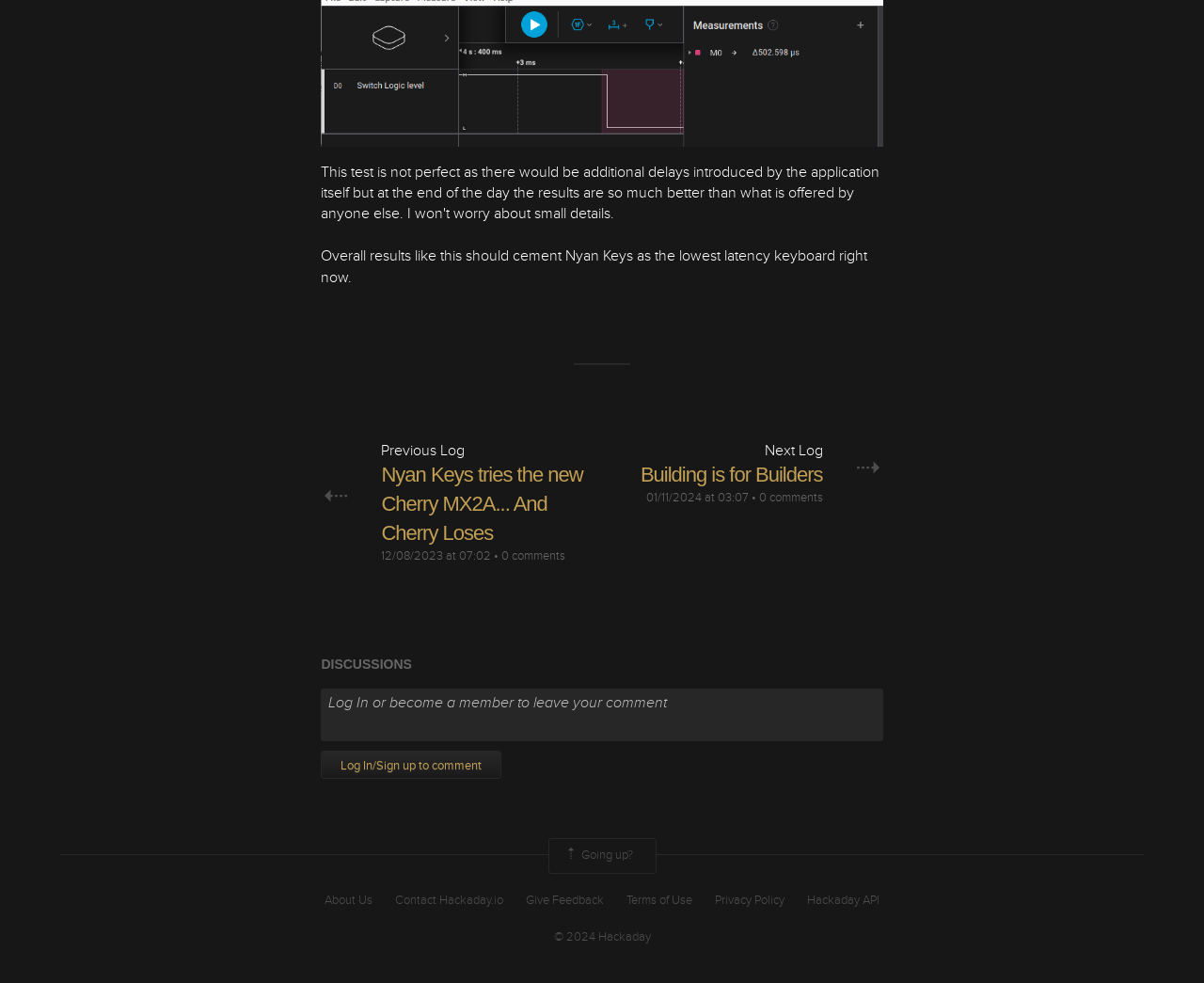Extract the bounding box coordinates for the UI element described by the text: "Log In/Sign up to comment". The coordinates should be in the form of [left, top, right, bottom] with values between 0 and 1.

[0.267, 0.763, 0.417, 0.792]